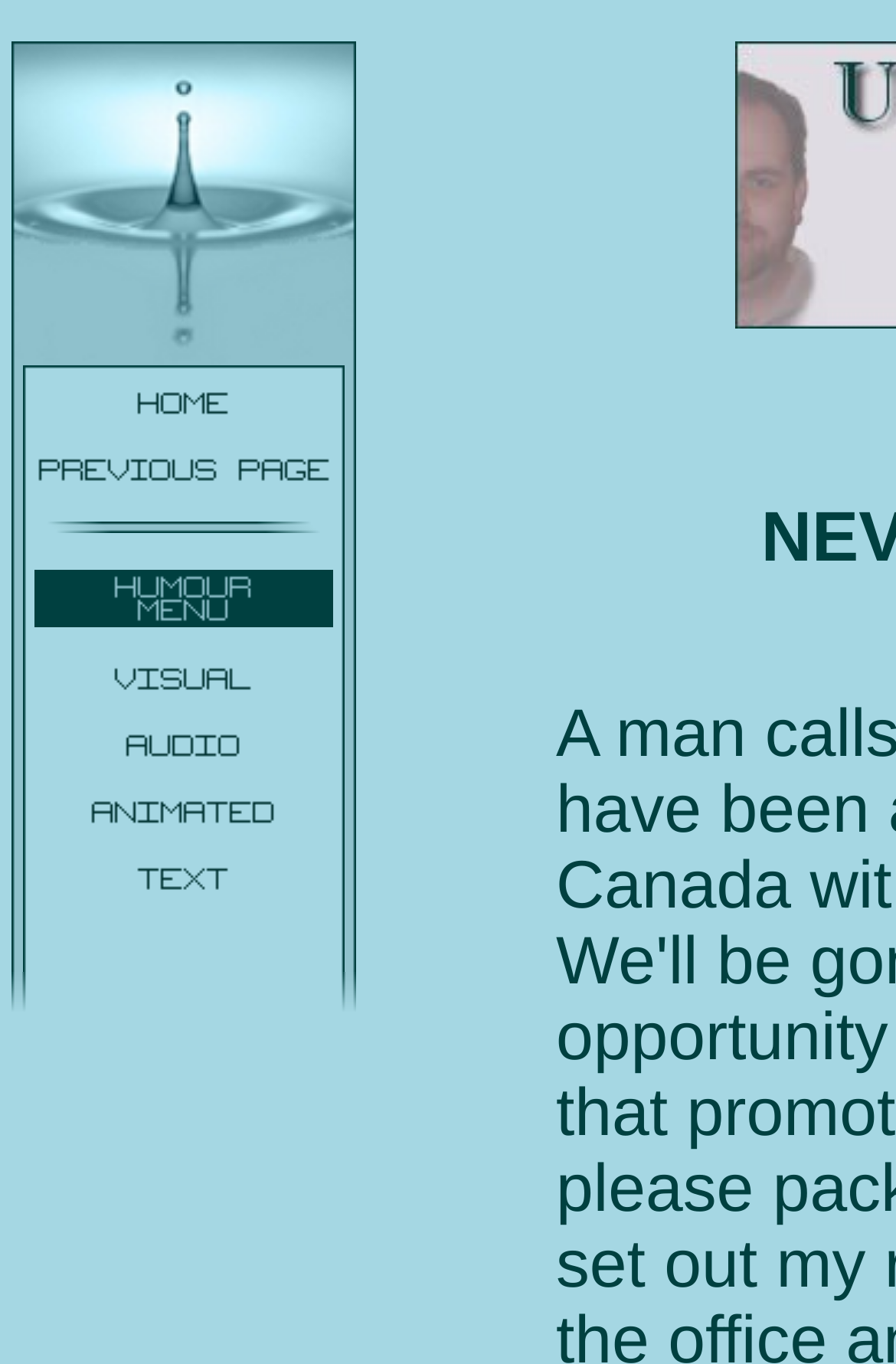Given the description "alt="Home" name="Home"", provide the bounding box coordinates of the corresponding UI element.

[0.038, 0.285, 0.372, 0.313]